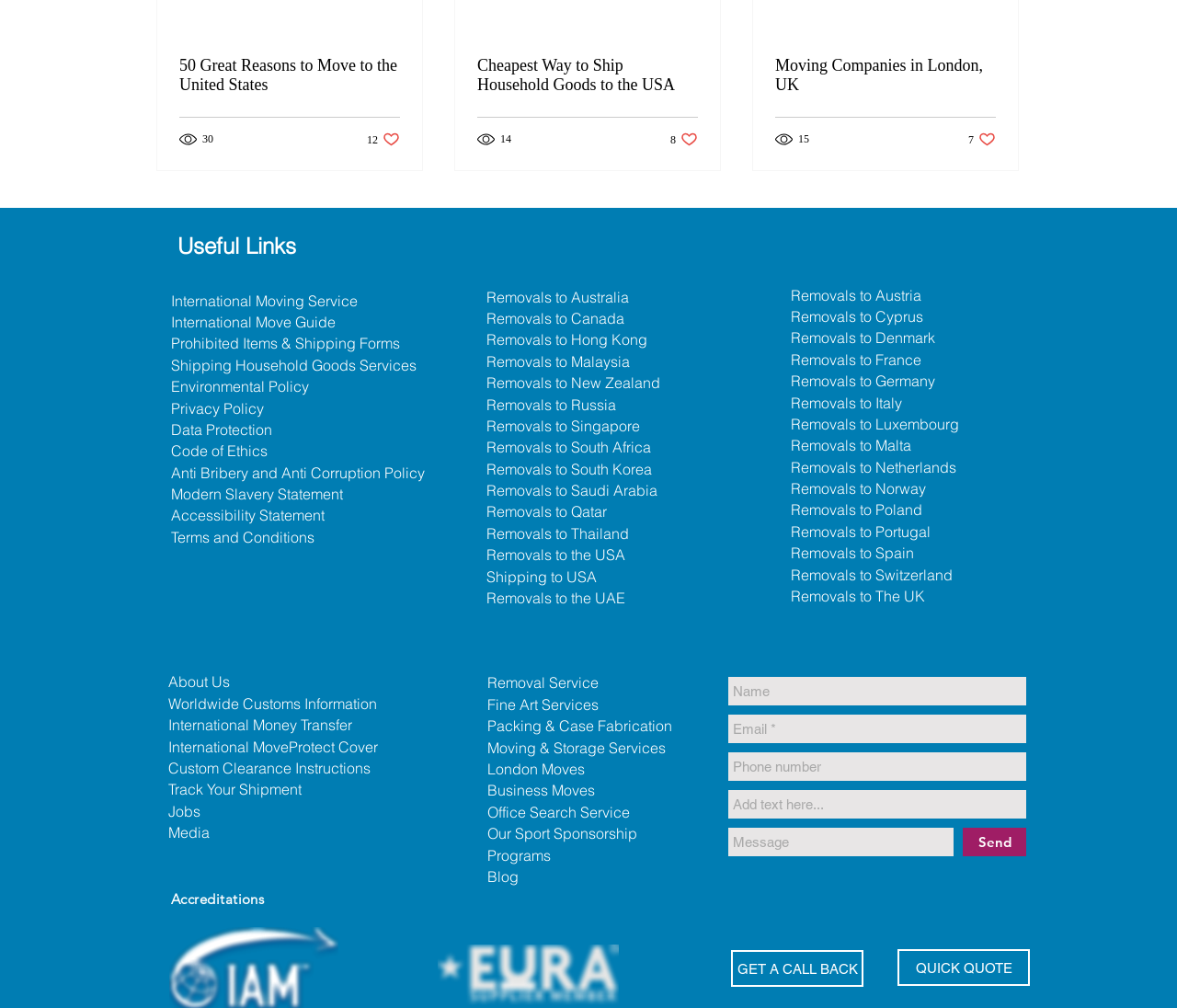Determine the bounding box coordinates for the UI element described. Format the coordinates as (top-left x, top-left y, bottom-right x, bottom-right y) and ensure all values are between 0 and 1. Element description: parent_node: Email name="contact[email]" placeholder="email@example.com"

None